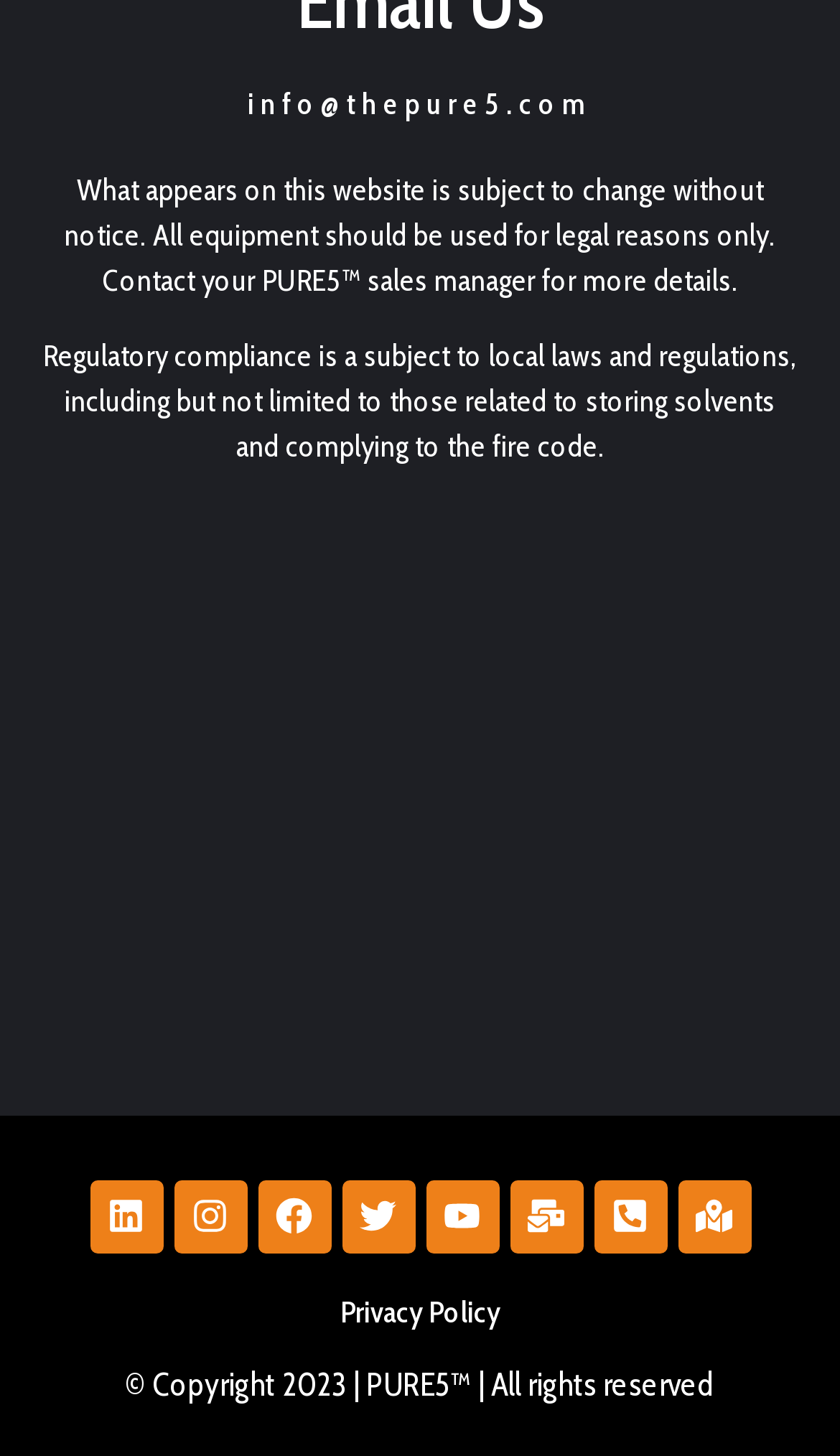Please find the bounding box coordinates for the clickable element needed to perform this instruction: "Click on the 'Take Me Home Tonight' link".

None